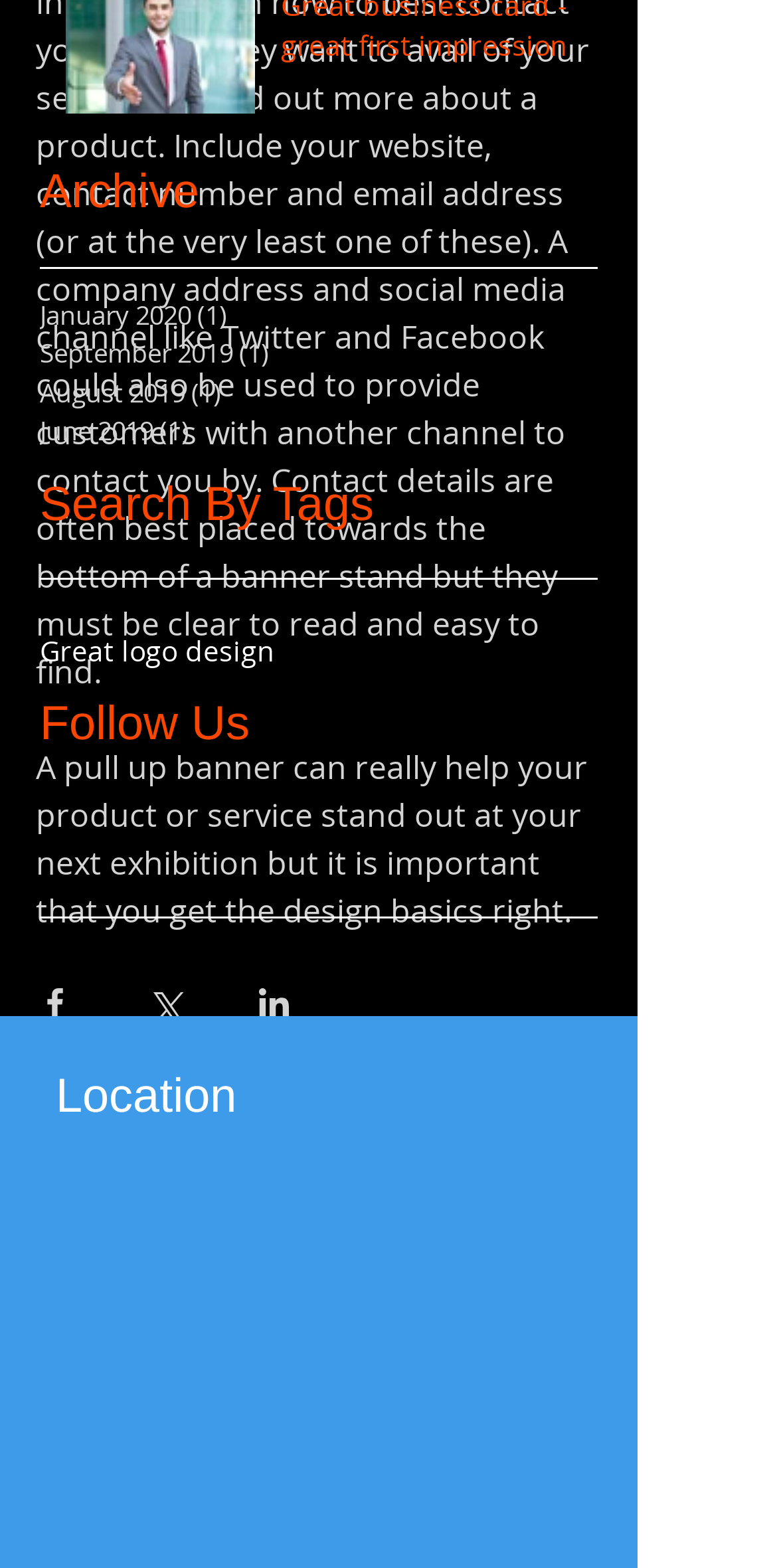What is the category of posts listed under 'Archive'? Analyze the screenshot and reply with just one word or a short phrase.

Months